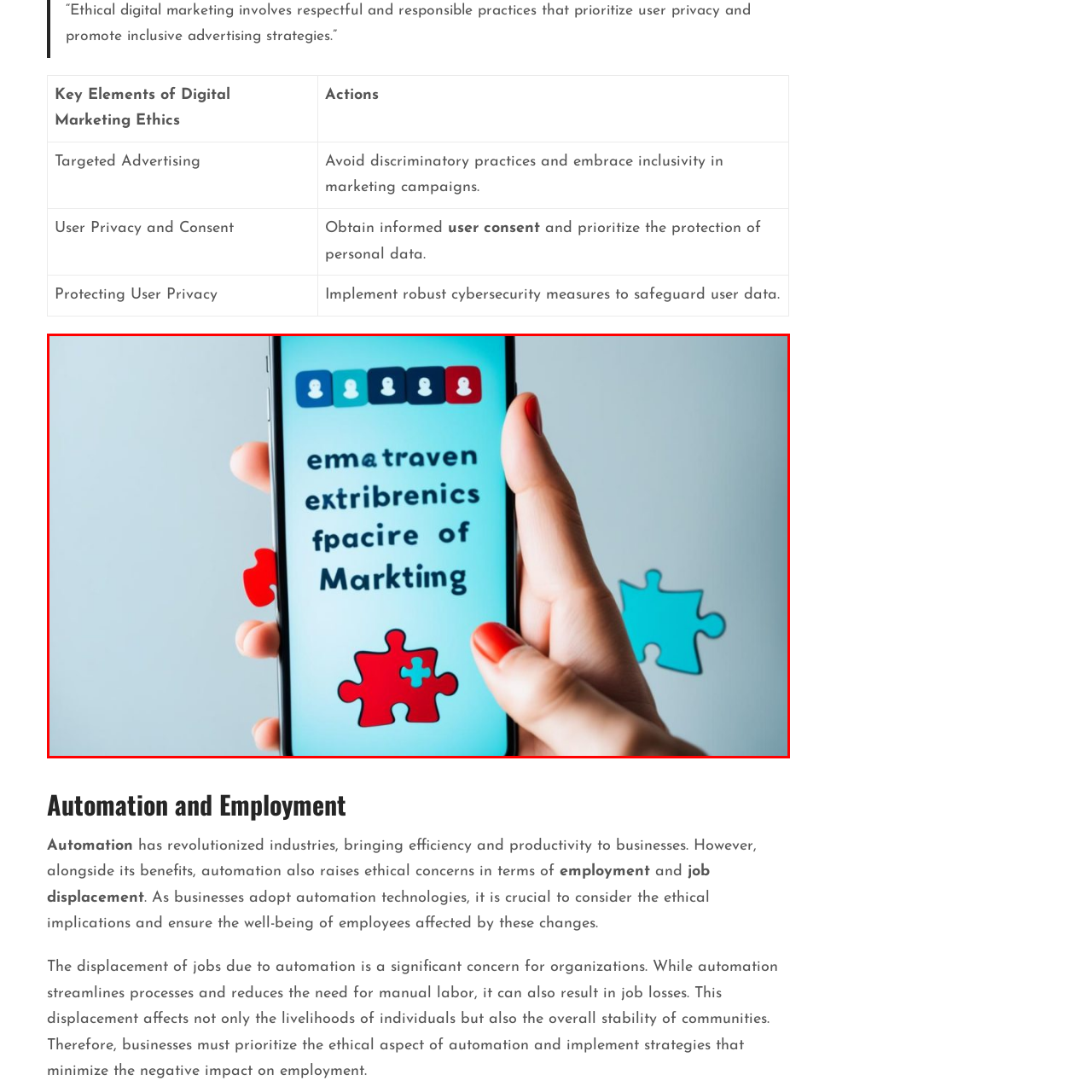Craft an in-depth description of the visual elements captured within the red box.

The image depicts a hand holding a smartphone displaying a creative representation of digital marketing concepts. The screen features the text "ema@traven extribrenics fpacire of Markting," which seems to incorporate playful variations of marketing terminology, possibly hinting at innovative marketing strategies. Surrounding the text are colorful puzzle pieces, a visual metaphor for the interconnected elements of marketing ethics and practices. The background is simple and uncluttered, allowing the vibrant colors and the smartphone's content to stand out, evoking a sense of modernity and engagement with digital marketing ethics. This image aligns with themes of ethical practices in digital marketing, including user privacy and inclusive advertising strategies.